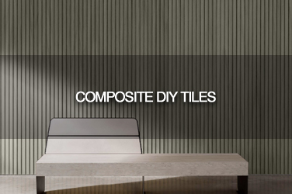Please provide a detailed answer to the question below by examining the image:
What is the design of the backdrop?

The caption describes the backdrop as consisting of elegant vertical ribbed panels, which creates a textured and modern aesthetic, suggesting that the design of the backdrop is indeed vertical ribbed panels.